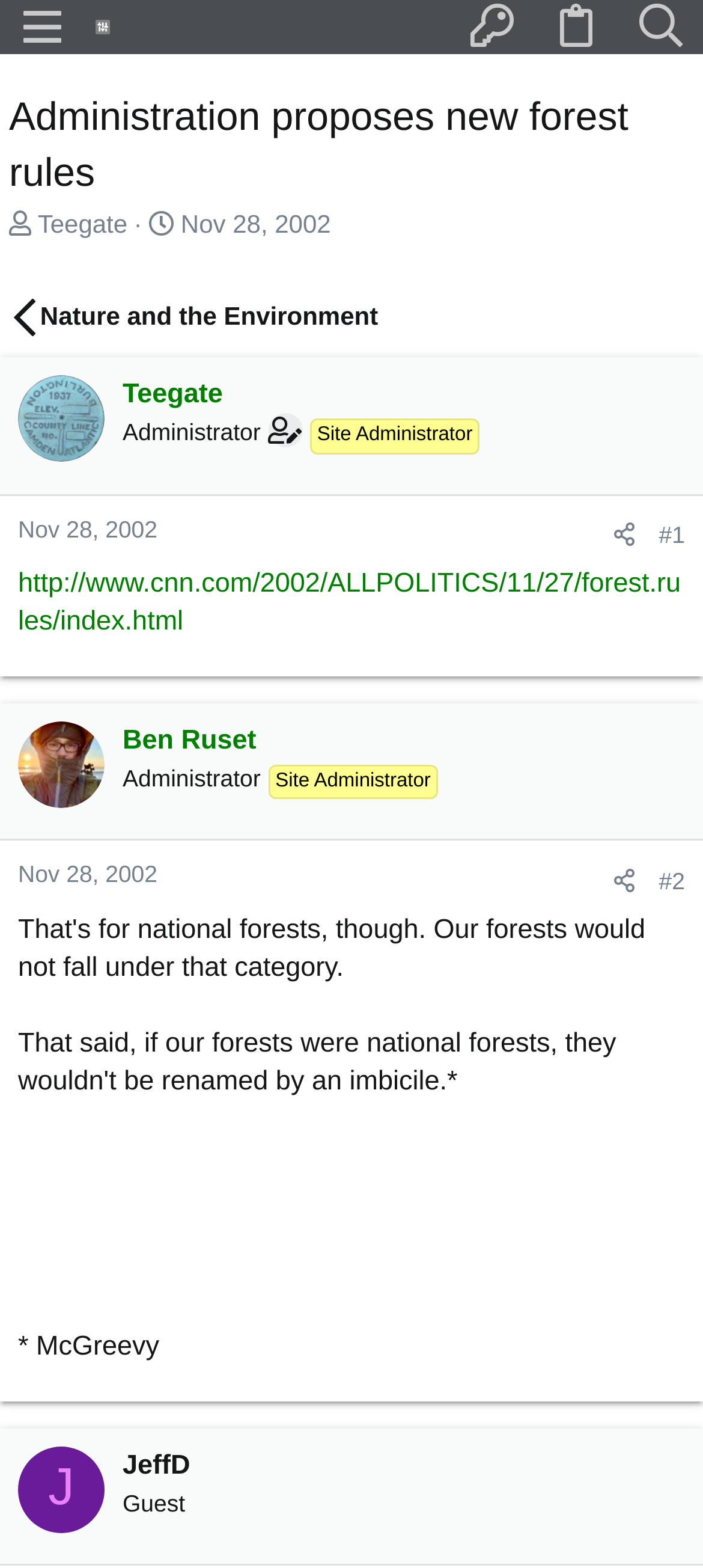Who started the discussion?
Answer the question with a single word or phrase derived from the image.

Teegate